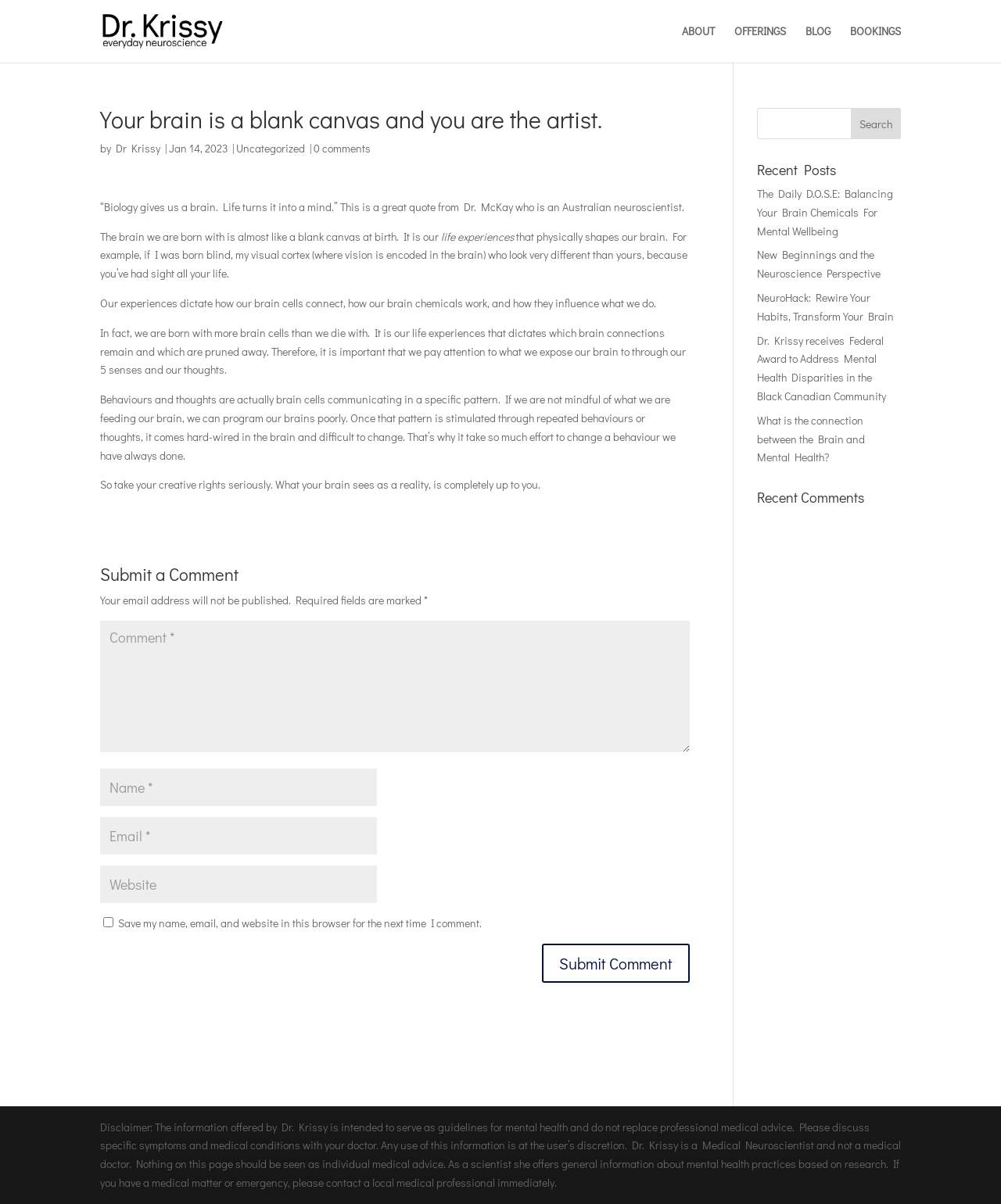Carefully observe the image and respond to the question with a detailed answer:
What is the purpose of the textbox with the label 'Comment *'?

The textbox with the label 'Comment *' is a required field and is part of the comment submission form, which suggests that its purpose is to allow users to submit a comment.